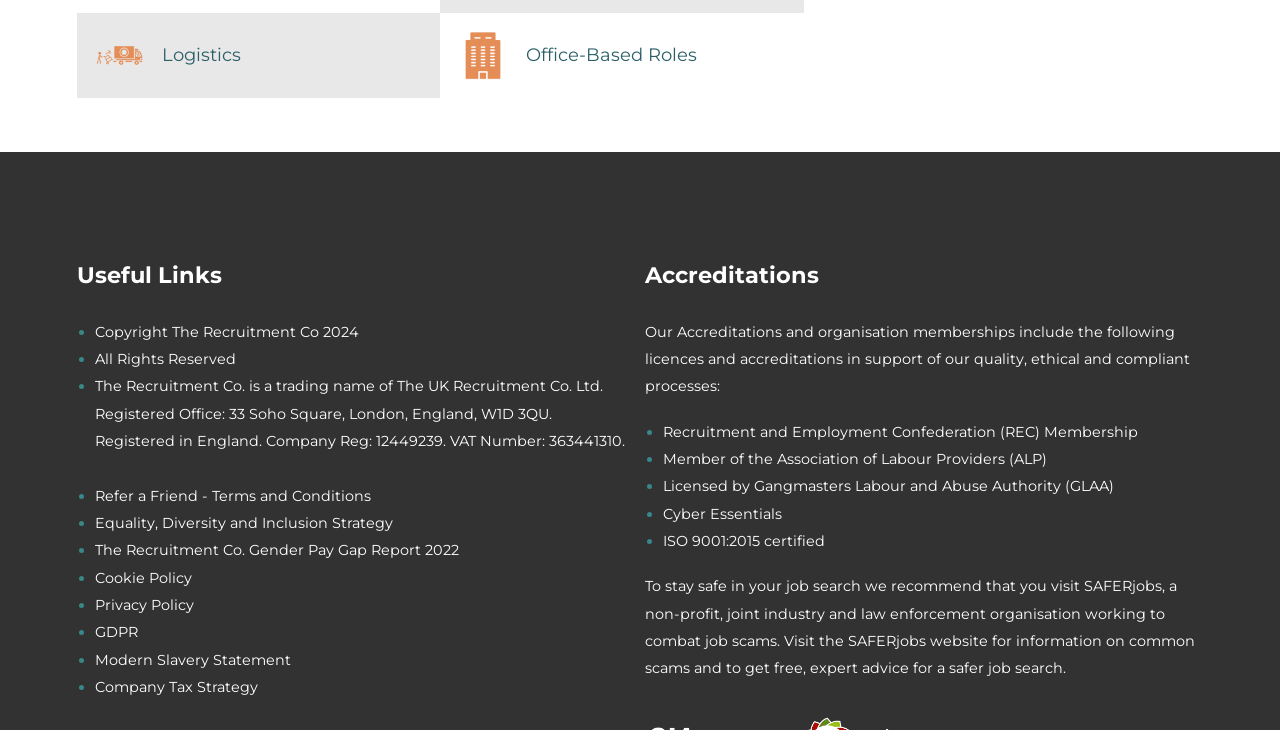Specify the bounding box coordinates of the region I need to click to perform the following instruction: "View 'Equality, Diversity and Inclusion Strategy'". The coordinates must be four float numbers in the range of 0 to 1, i.e., [left, top, right, bottom].

[0.074, 0.704, 0.307, 0.729]